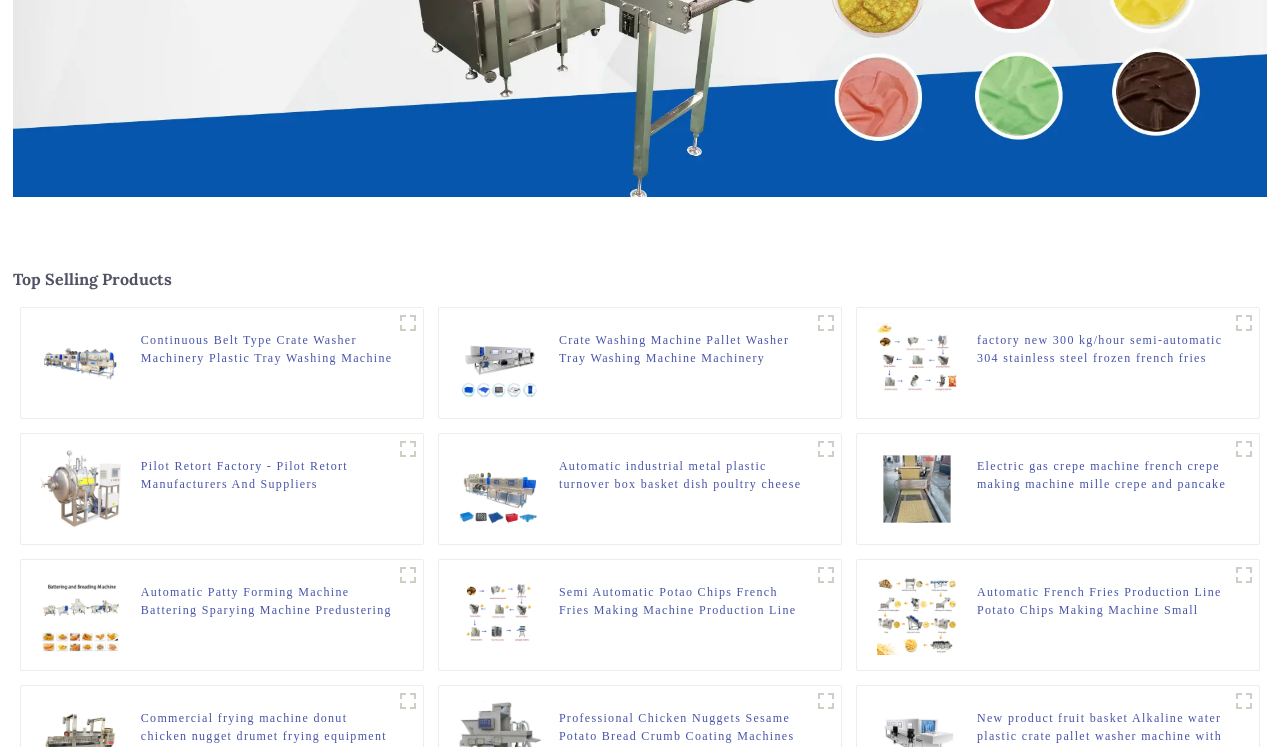Using the description: "title="battering breading machine"", identify the bounding box of the corresponding UI element in the screenshot.

[0.307, 0.75, 0.33, 0.79]